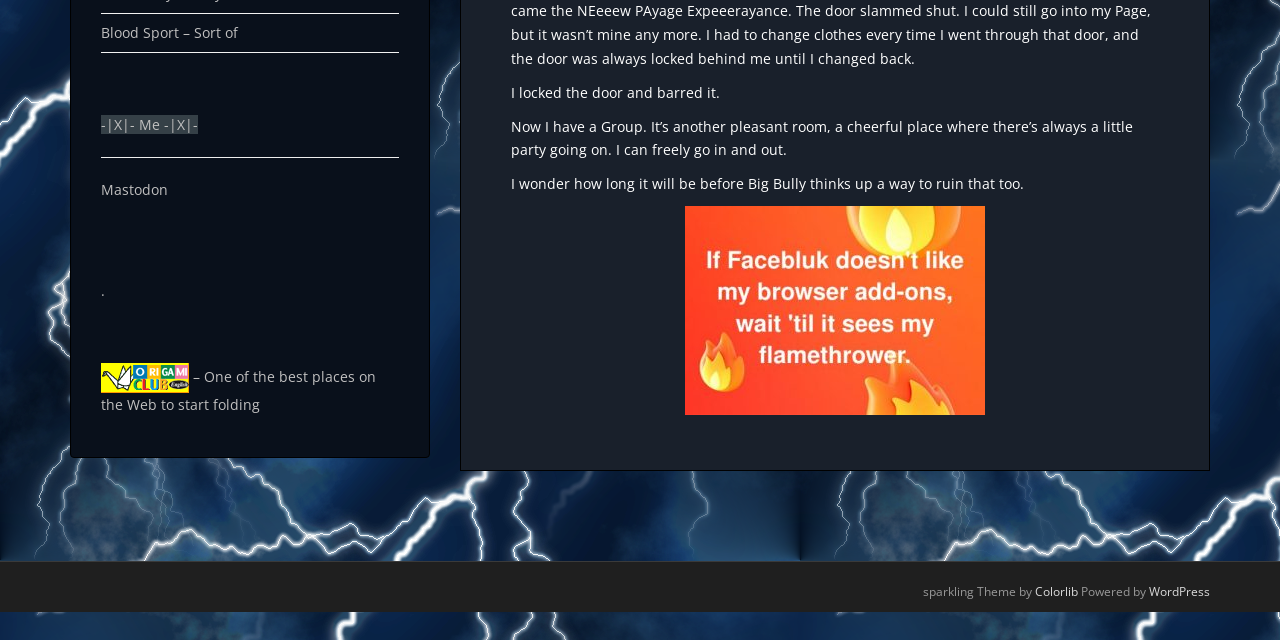Identify the bounding box coordinates for the UI element that matches this description: "Blood Sport – Sort of".

[0.079, 0.036, 0.186, 0.066]